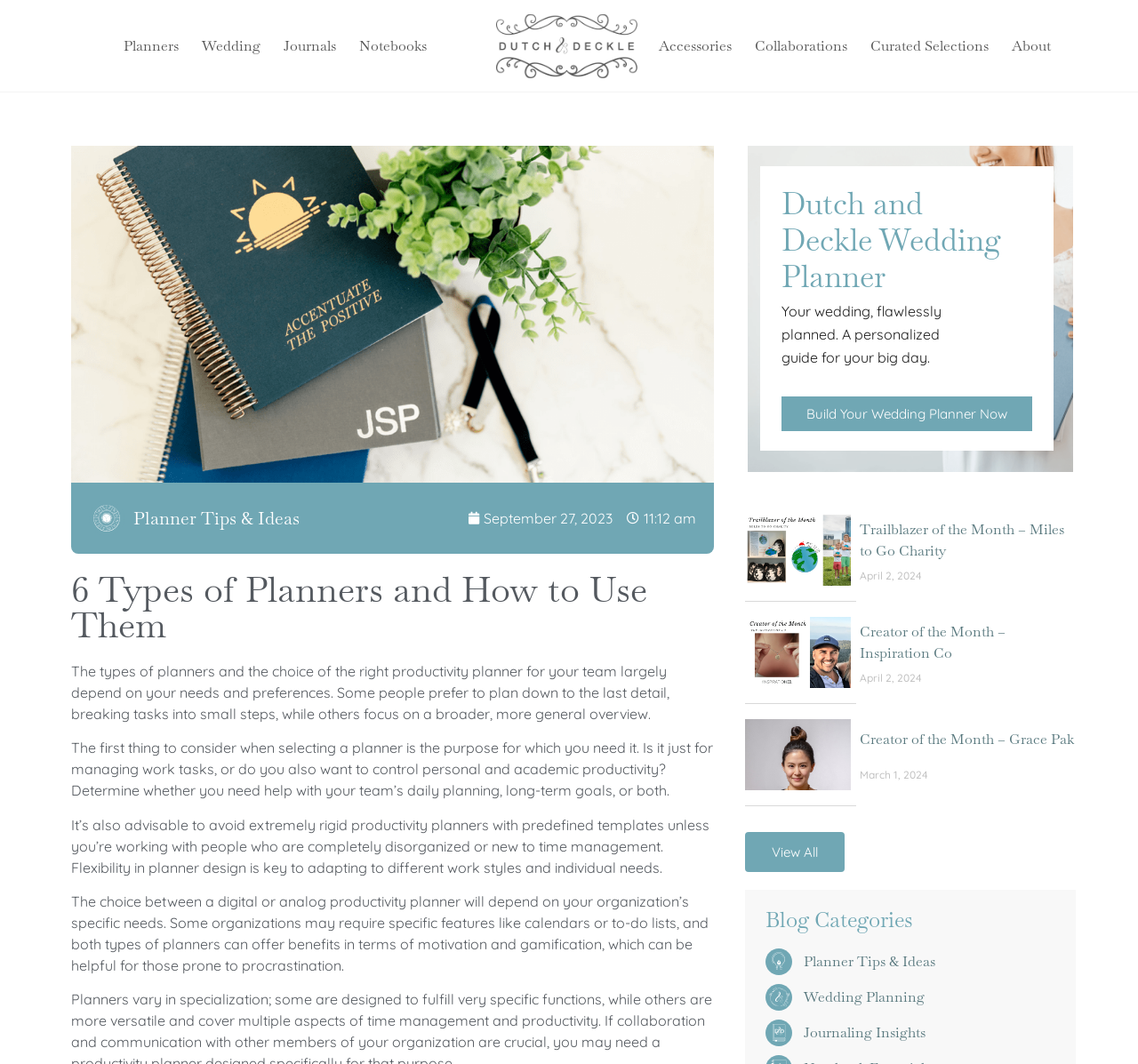Please find the bounding box coordinates of the clickable region needed to complete the following instruction: "Explore the 'Wedding Planner'". The bounding box coordinates must consist of four float numbers between 0 and 1, i.e., [left, top, right, bottom].

[0.647, 0.137, 0.954, 0.442]